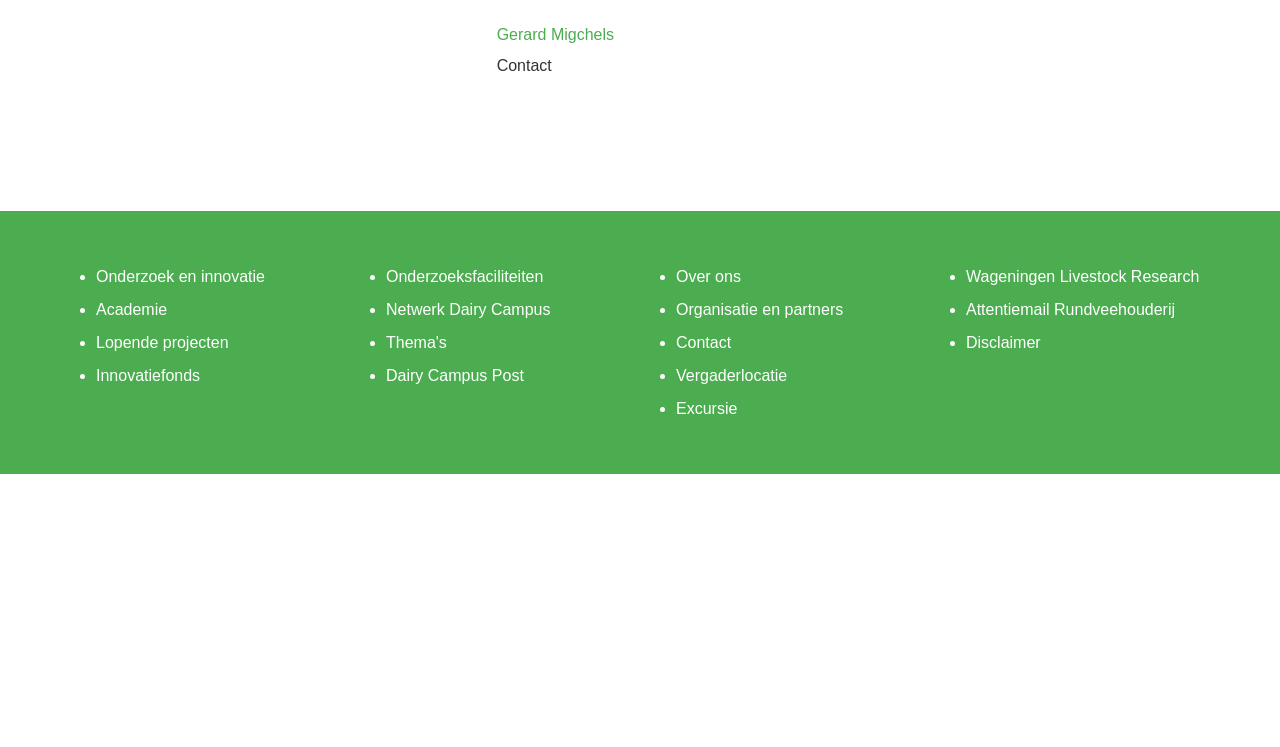How many columns of links are there on the webpage?
Your answer should be a single word or phrase derived from the screenshot.

3